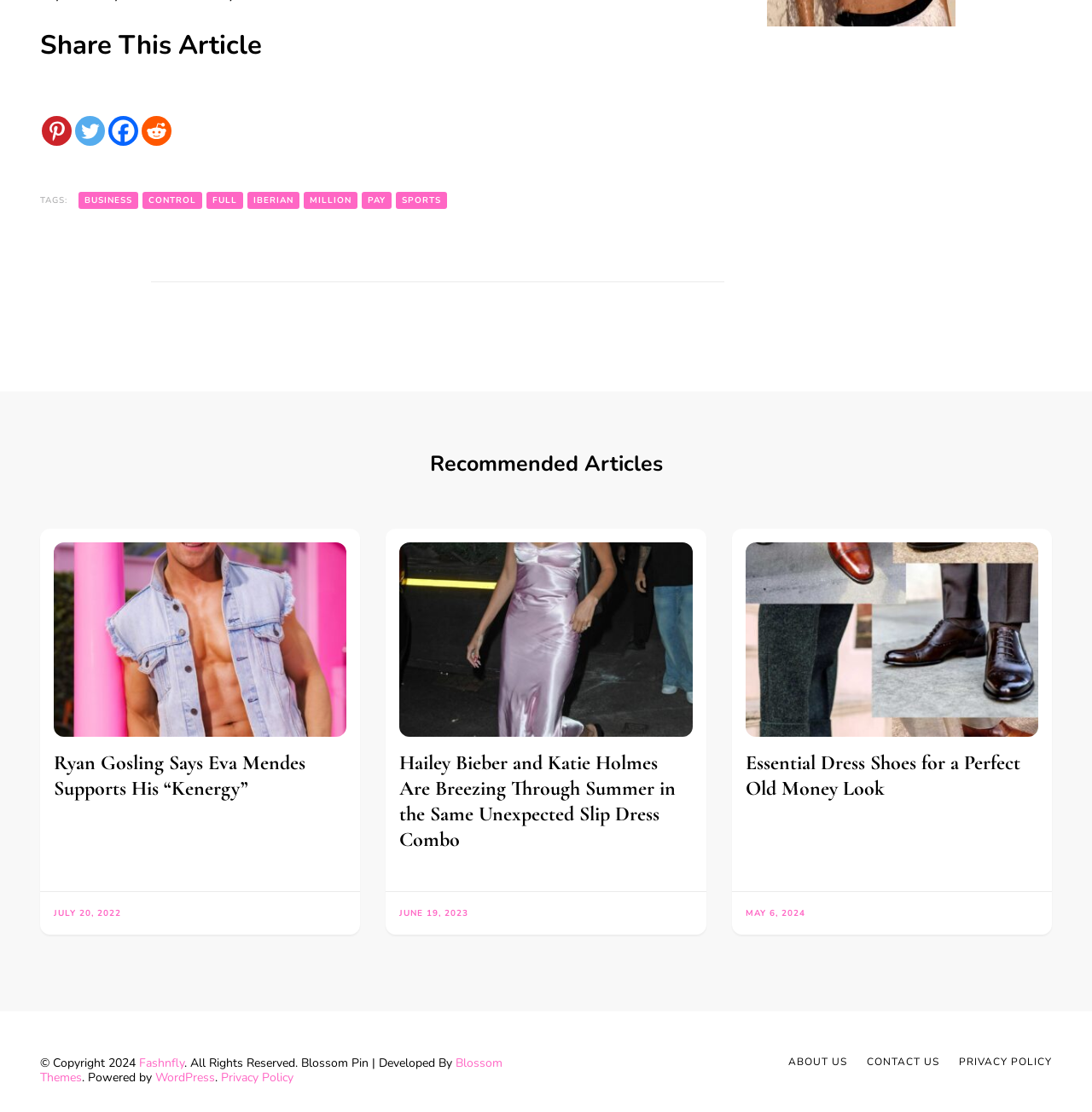Please identify the bounding box coordinates of the area I need to click to accomplish the following instruction: "View OUR COMPANY – OUR WINNERS".

None